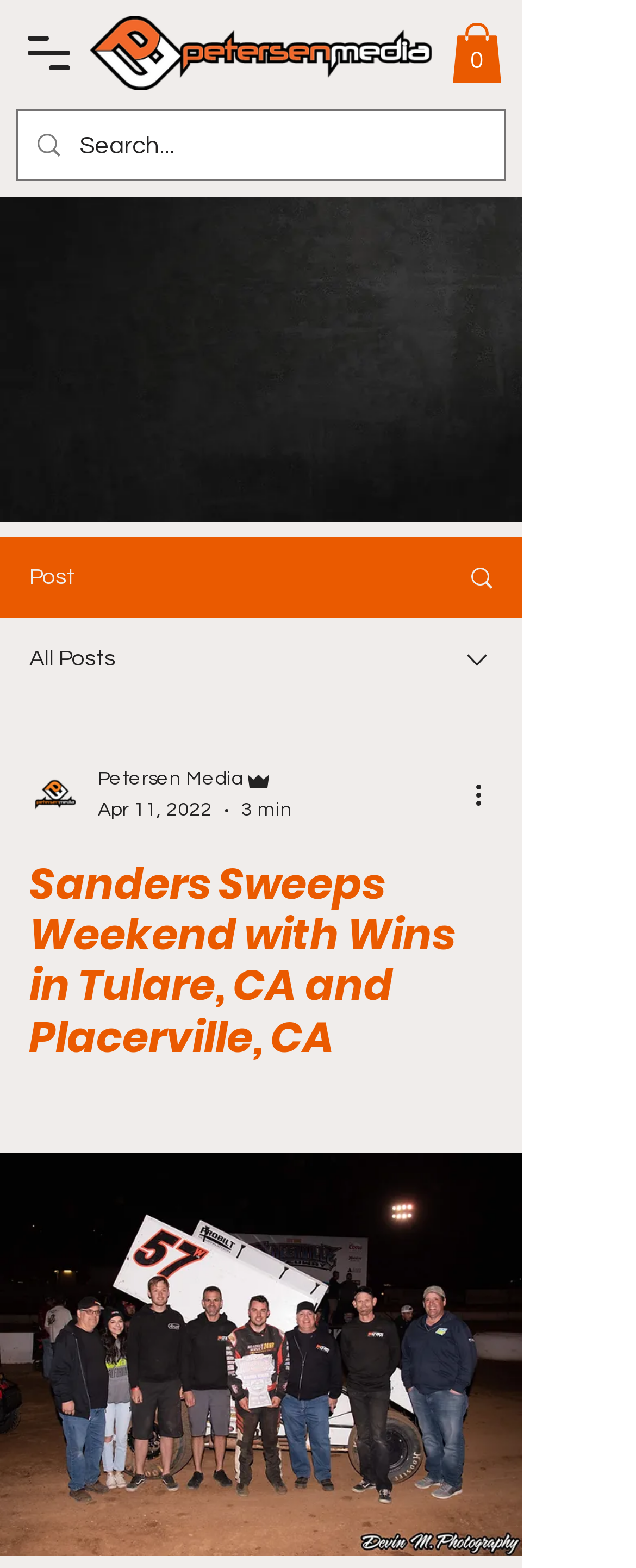Based on the element description, predict the bounding box coordinates (top-left x, top-left y, bottom-right x, bottom-right y) for the UI element in the screenshot: parent_node: 0 aria-label="Open navigation menu"

[0.013, 0.007, 0.141, 0.059]